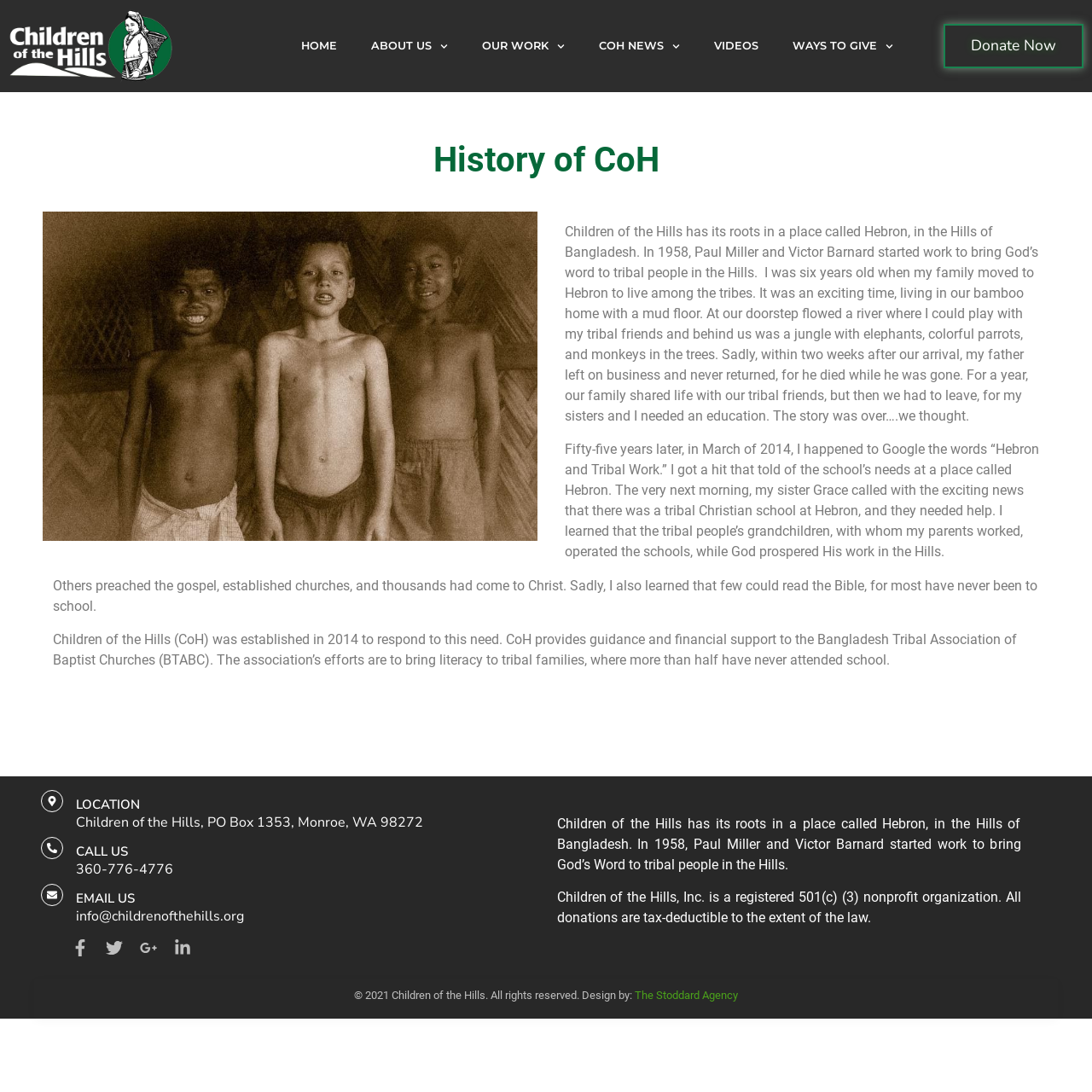Given the element description, predict the bounding box coordinates in the format (top-left x, top-left y, bottom-right x, bottom-right y), using floating point numbers between 0 and 1: Linkedin-in

[0.151, 0.852, 0.182, 0.884]